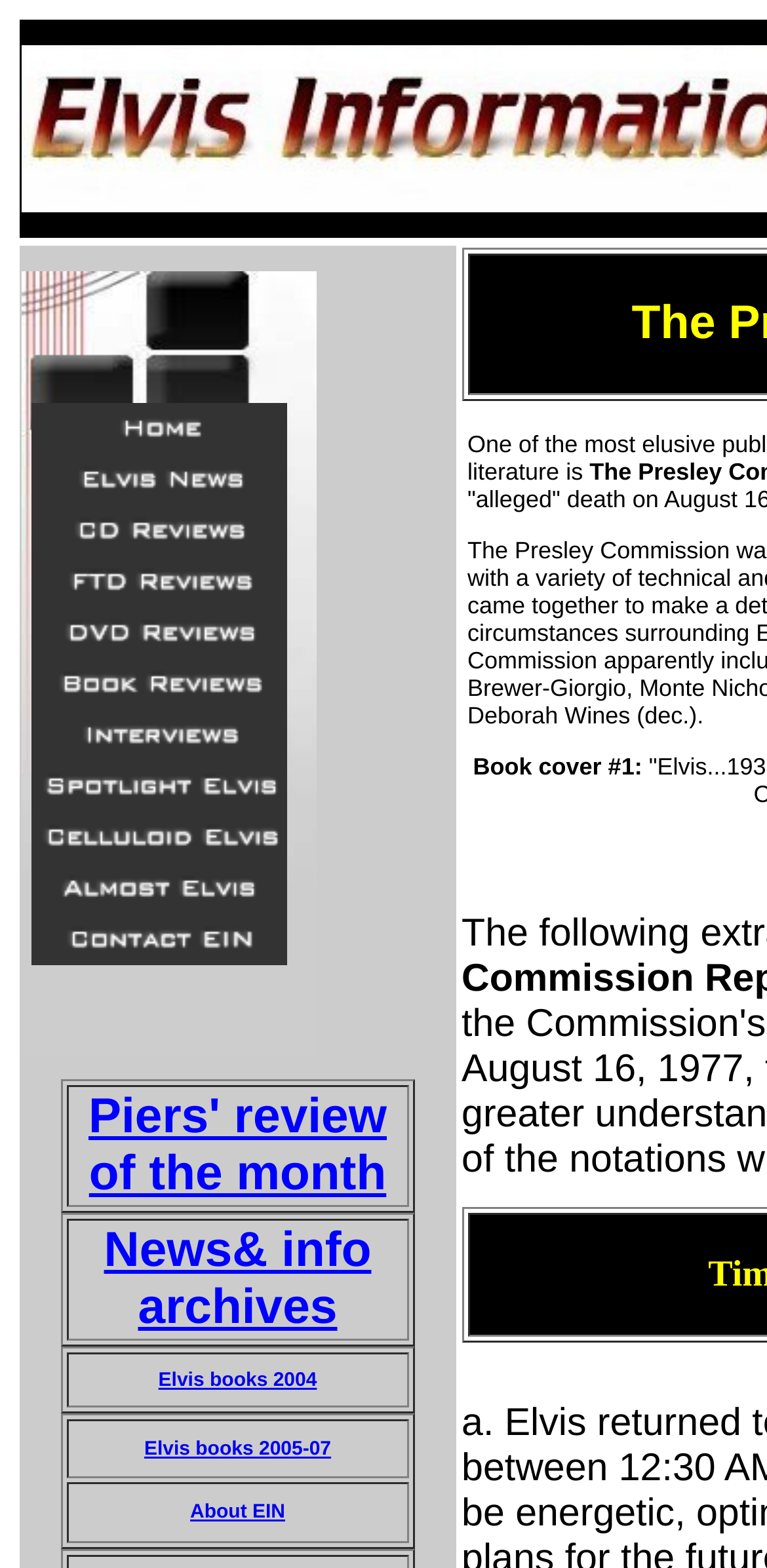Please identify the bounding box coordinates of where to click in order to follow the instruction: "Read Elvis books 2004".

[0.206, 0.873, 0.413, 0.887]